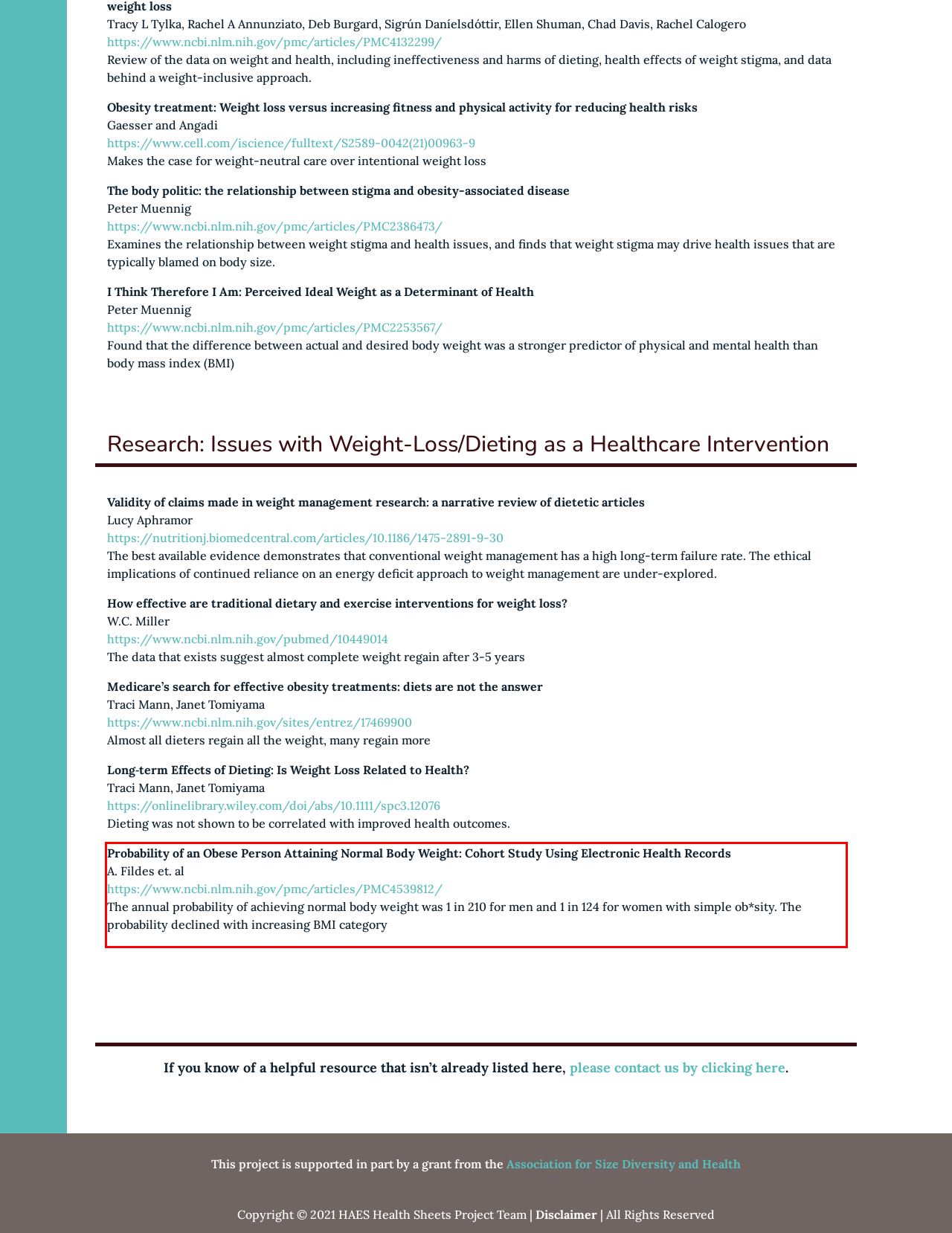Within the screenshot of the webpage, locate the red bounding box and use OCR to identify and provide the text content inside it.

Probability of an Obese Person Attaining Normal Body Weight: Cohort Study Using Electronic Health Records A. Fildes et. al https://www.ncbi.nlm.nih.gov/pmc/articles/PMC4539812/ The annual probability of achieving normal body weight was 1 in 210 for men and 1 in 124 for women with simple ob*sity. The probability declined with increasing BMI category